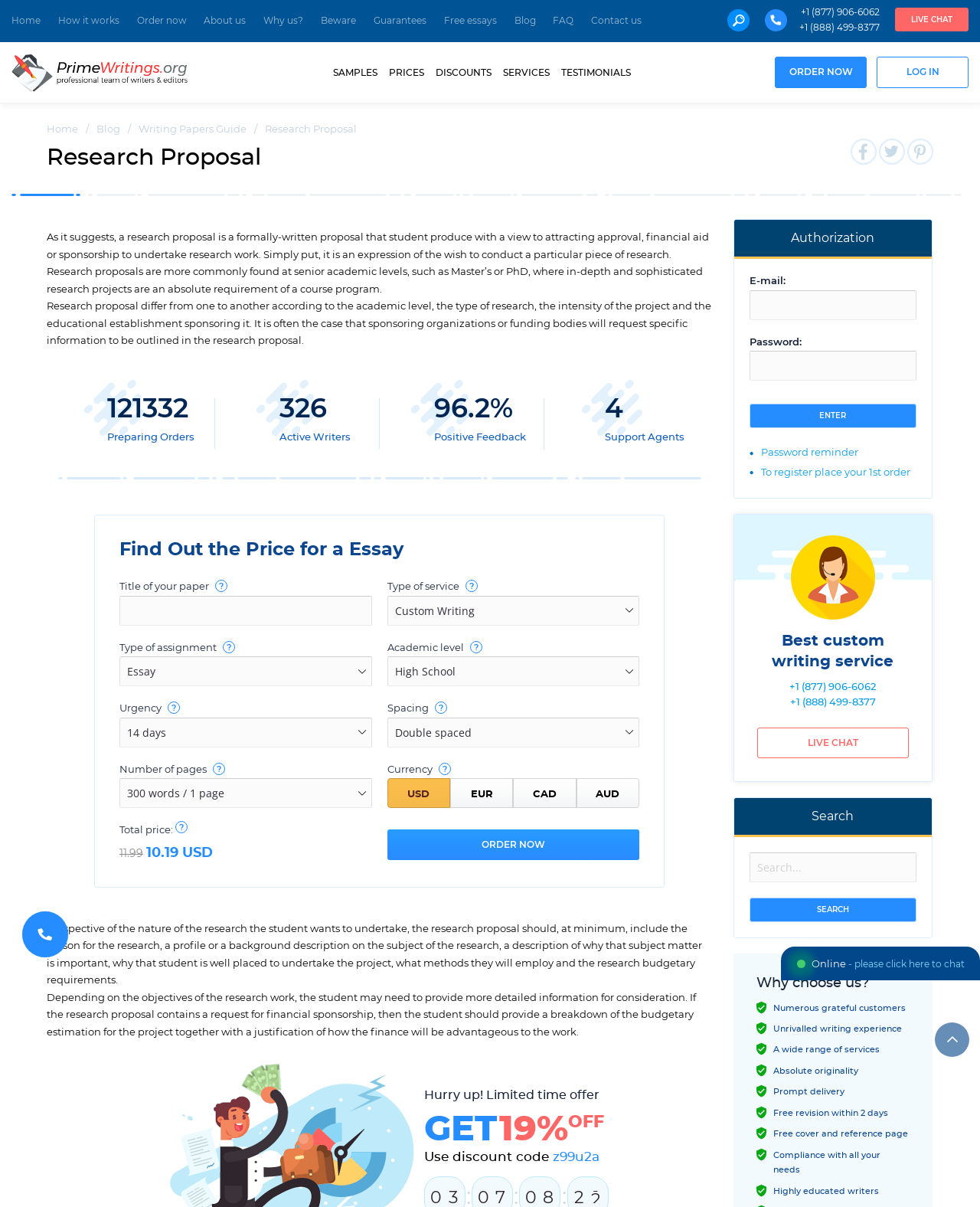Show the bounding box coordinates of the element that should be clicked to complete the task: "Click on the 'Home' link".

[0.012, 0.0, 0.041, 0.035]